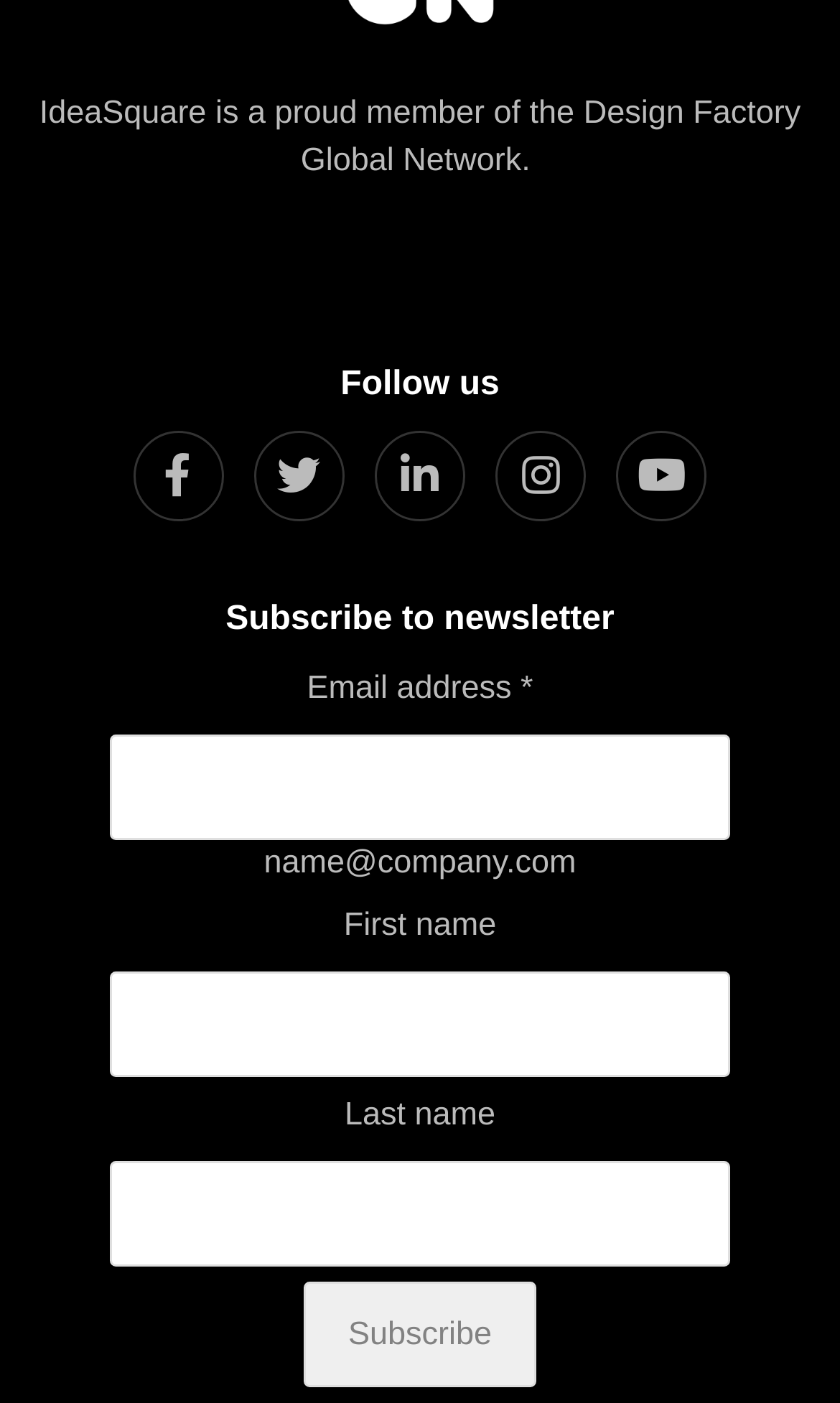Provide the bounding box coordinates in the format (top-left x, top-left y, bottom-right x, bottom-right y). All values are floating point numbers between 0 and 1. Determine the bounding box coordinate of the UI element described as: name="next" value="Subscribe"

[0.361, 0.914, 0.639, 0.989]